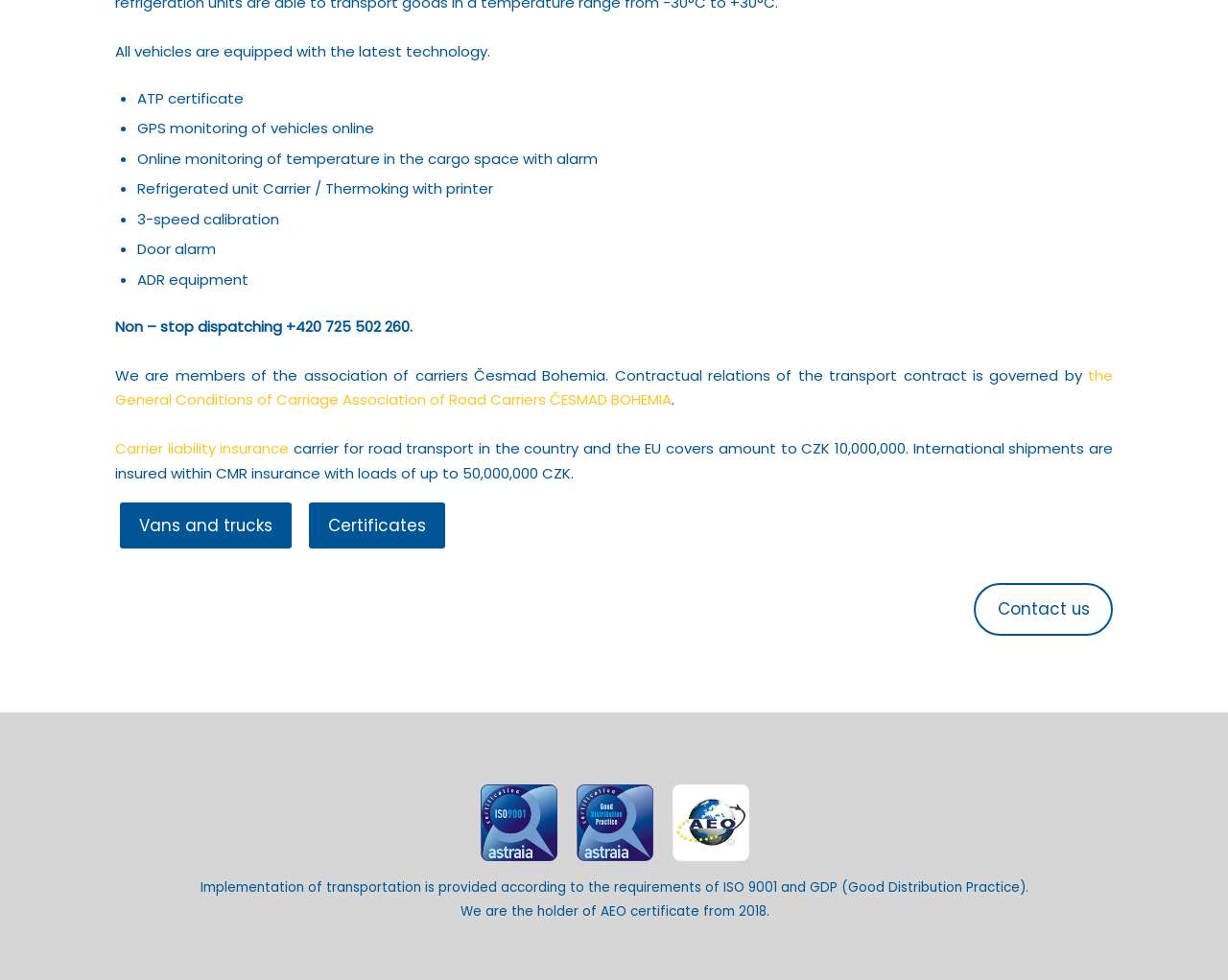Identify the bounding box for the UI element described as: "Carrier liability insurance". The coordinates should be four float numbers between 0 and 1, i.e., [left, top, right, bottom].

[0.094, 0.447, 0.235, 0.468]